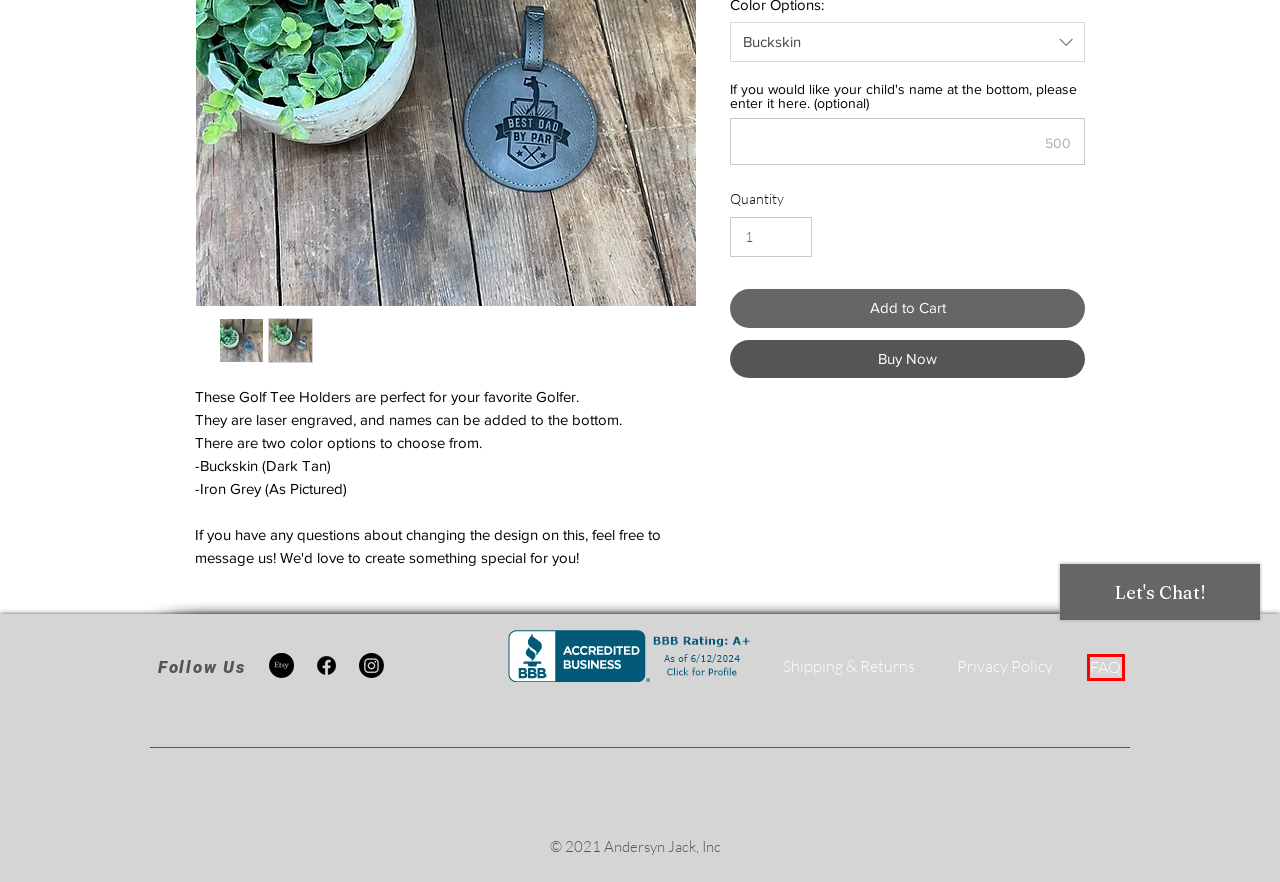You have a screenshot of a webpage with a red bounding box around an element. Select the webpage description that best matches the new webpage after clicking the element within the red bounding box. Here are the descriptions:
A. EMBROIDERY | ANDERSYN JACK
B. FAQ | ANDERSYN JACK
C. SHIPPING AND RETURNS | ANDERSYN JACK
D. ACCESSORIES | ANDERSYN JACK
E. PRIVACY POLICY | ANDERSYN JACK
F. Custom Gifts | Andersyn Jack
G. EQUIPMENT | ANDERSYN JACK
H. Cart Page | ANDERSYN JACK

B